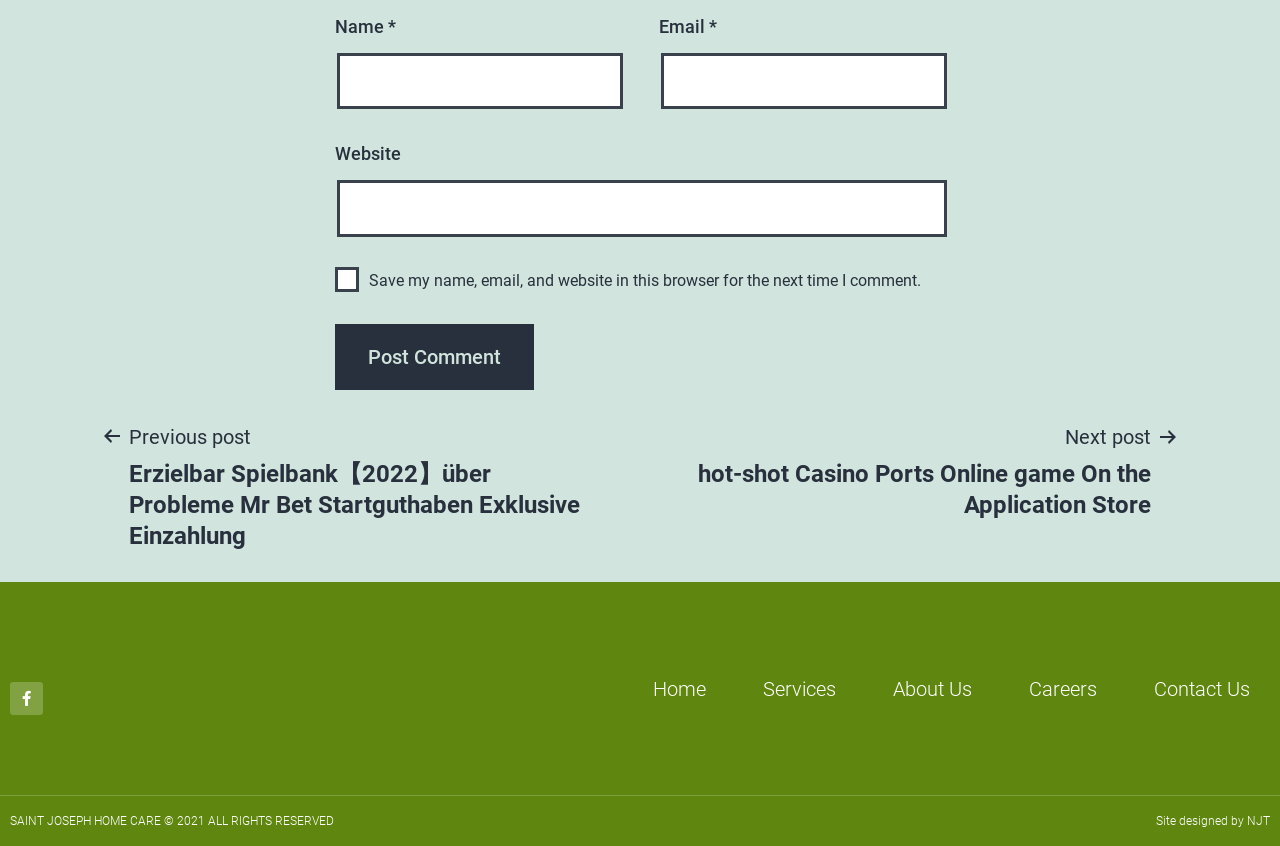What is the label of the first textbox?
From the screenshot, supply a one-word or short-phrase answer.

Name